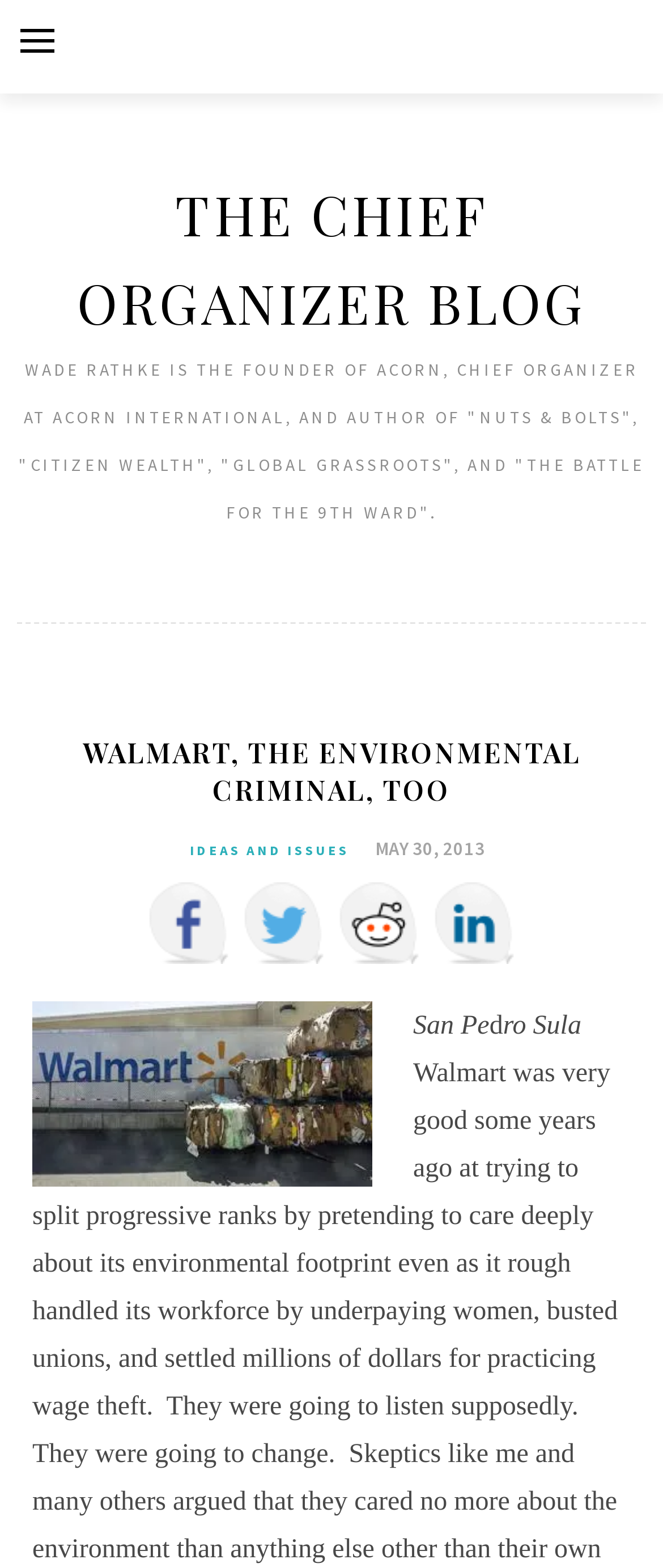Please provide a comprehensive answer to the question based on the screenshot: What is the author of the book 'NUTS & BOLTS'?

I found the answer by reading the StaticText element that mentions the author's name and the book title.